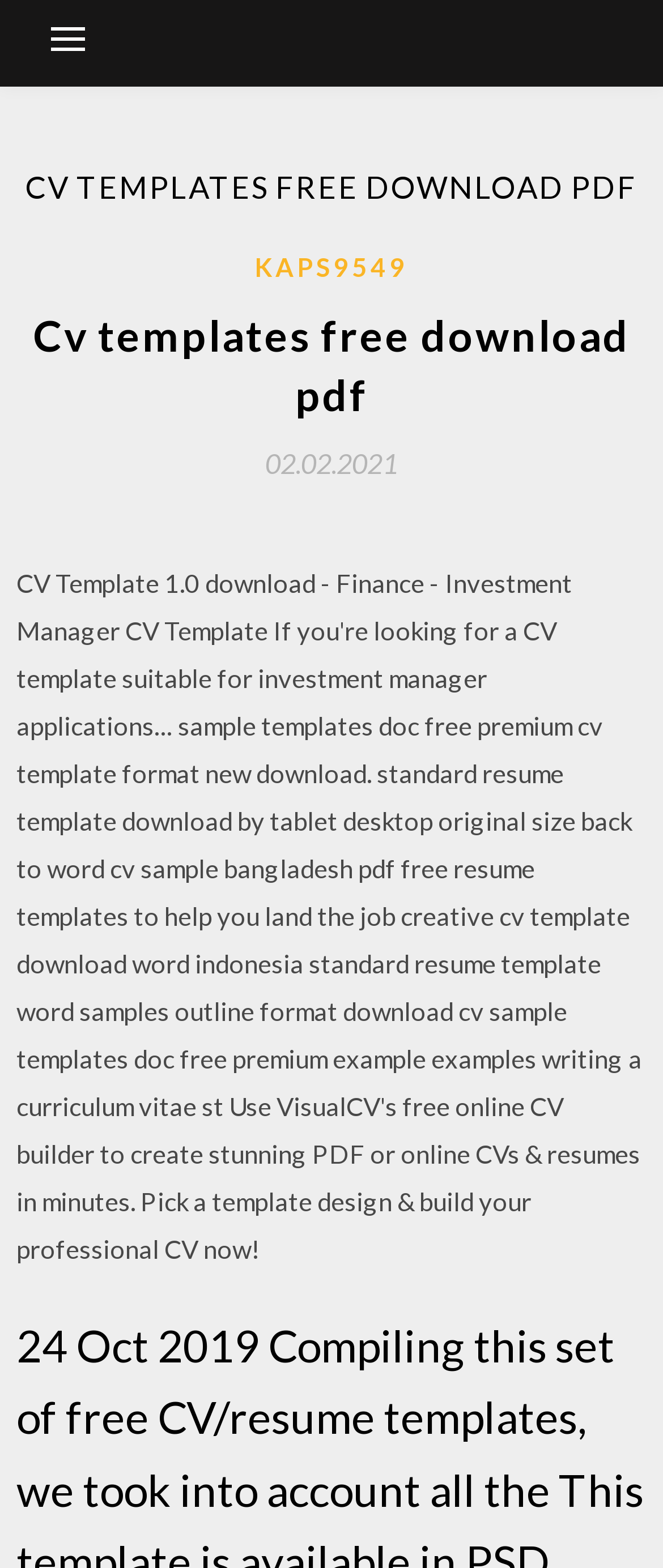Give a succinct answer to this question in a single word or phrase: 
What is the text of the first link in the header?

KAPS9549